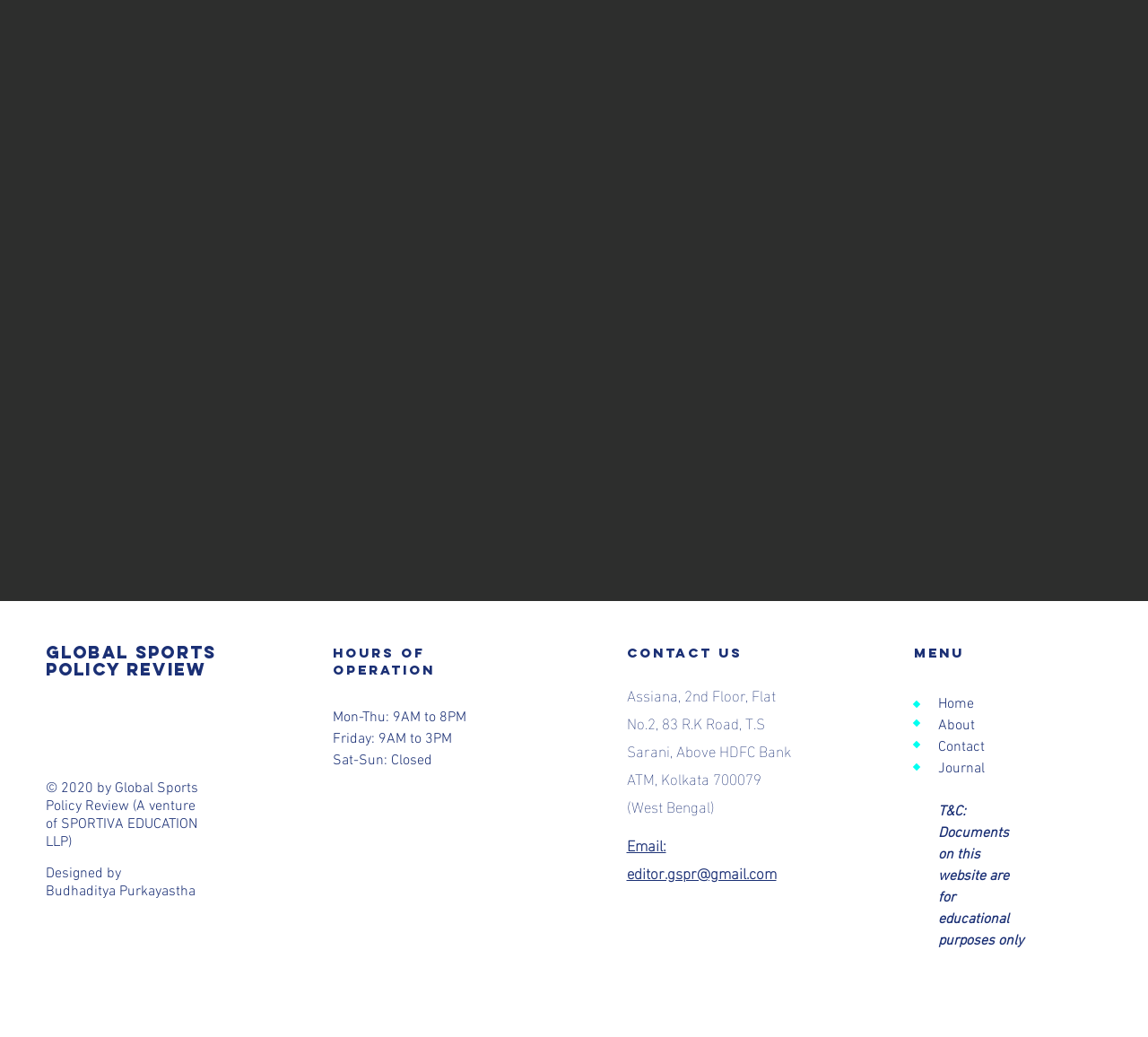Given the element description, predict the bounding box coordinates in the format (top-left x, top-left y, bottom-right x, bottom-right y), using floating point numbers between 0 and 1: About

[0.817, 0.691, 0.849, 0.708]